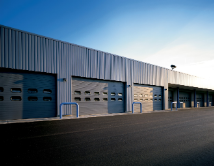What is the purpose of the small rectangular windows?
Answer briefly with a single word or phrase based on the image.

Enhance visibility and aesthetic appeal